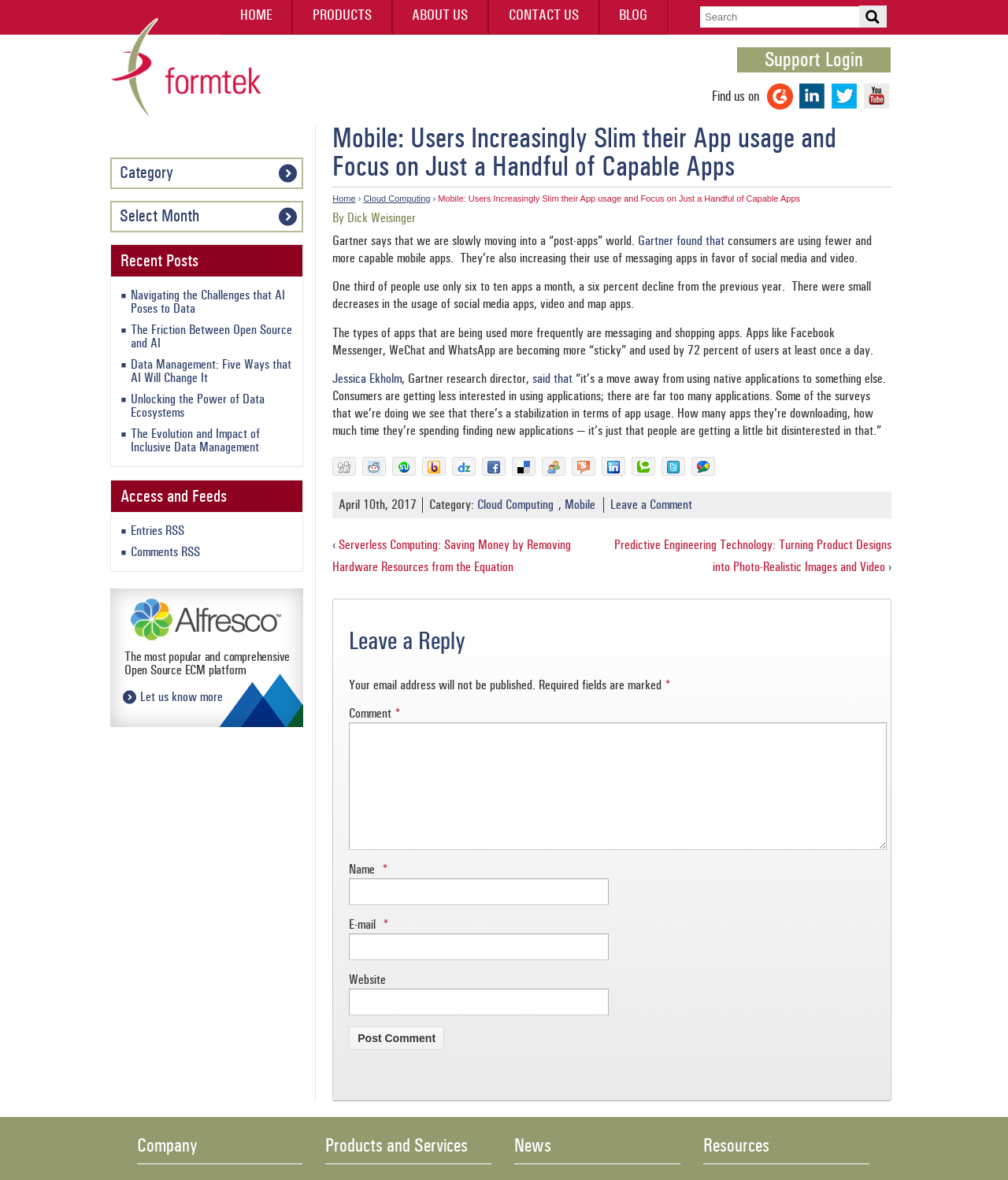Identify the bounding box for the UI element that is described as follows: "Cloud Computing".

[0.474, 0.422, 0.549, 0.433]